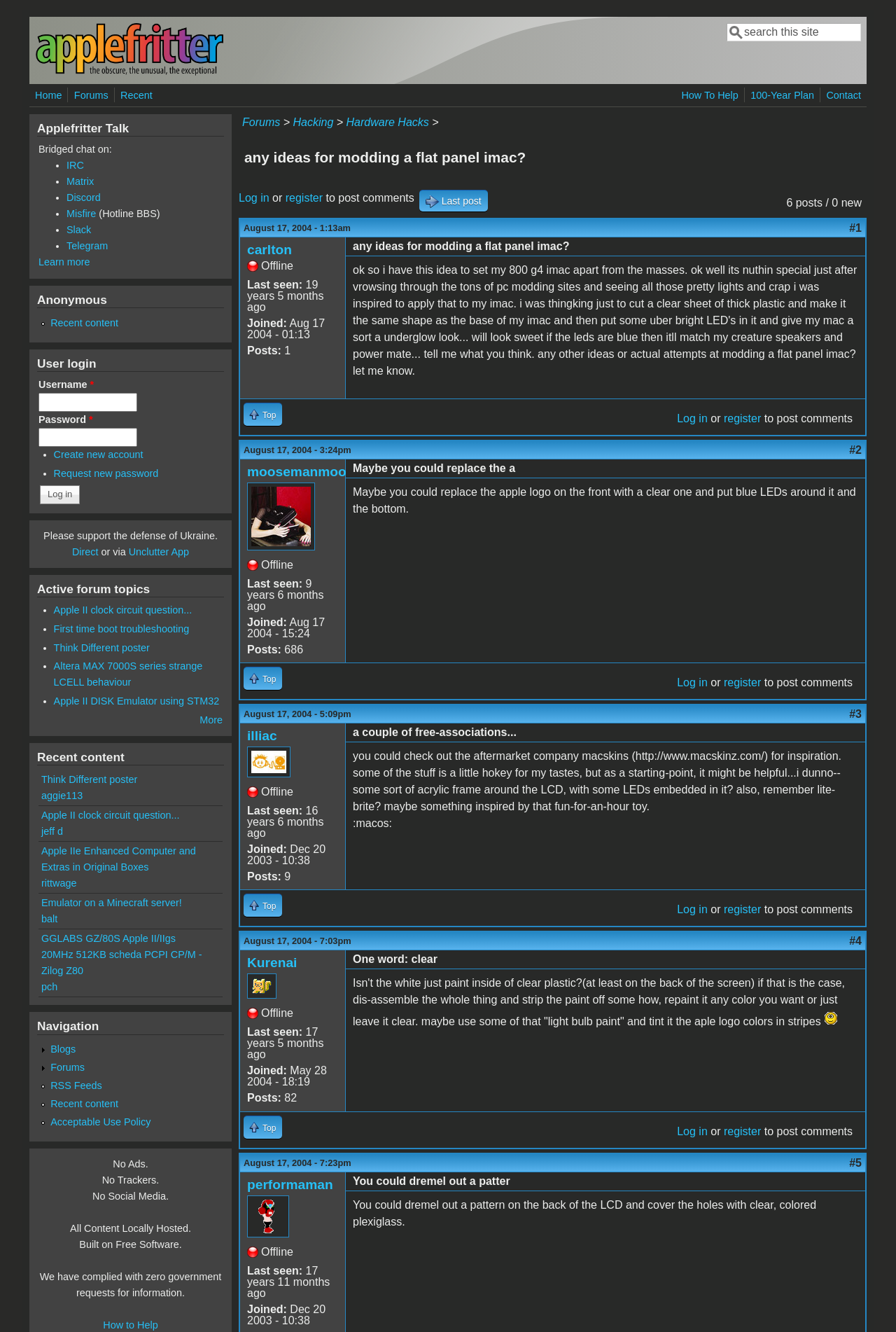What is the name of the user who posted the first comment?
Look at the image and answer the question with a single word or phrase.

carlton